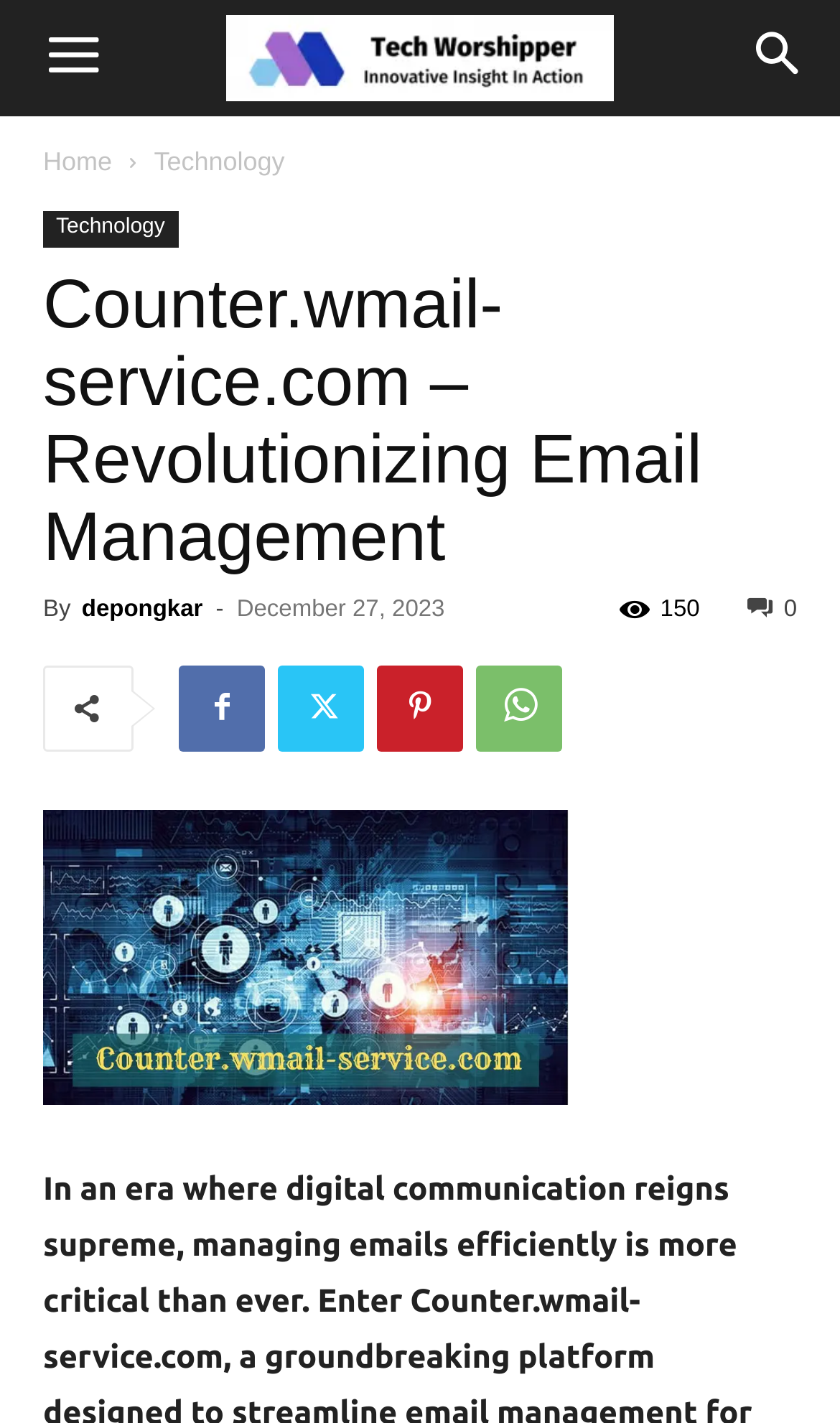Locate the bounding box coordinates for the element described below: "Facebook". The coordinates must be four float values between 0 and 1, formatted as [left, top, right, bottom].

[0.213, 0.468, 0.315, 0.528]